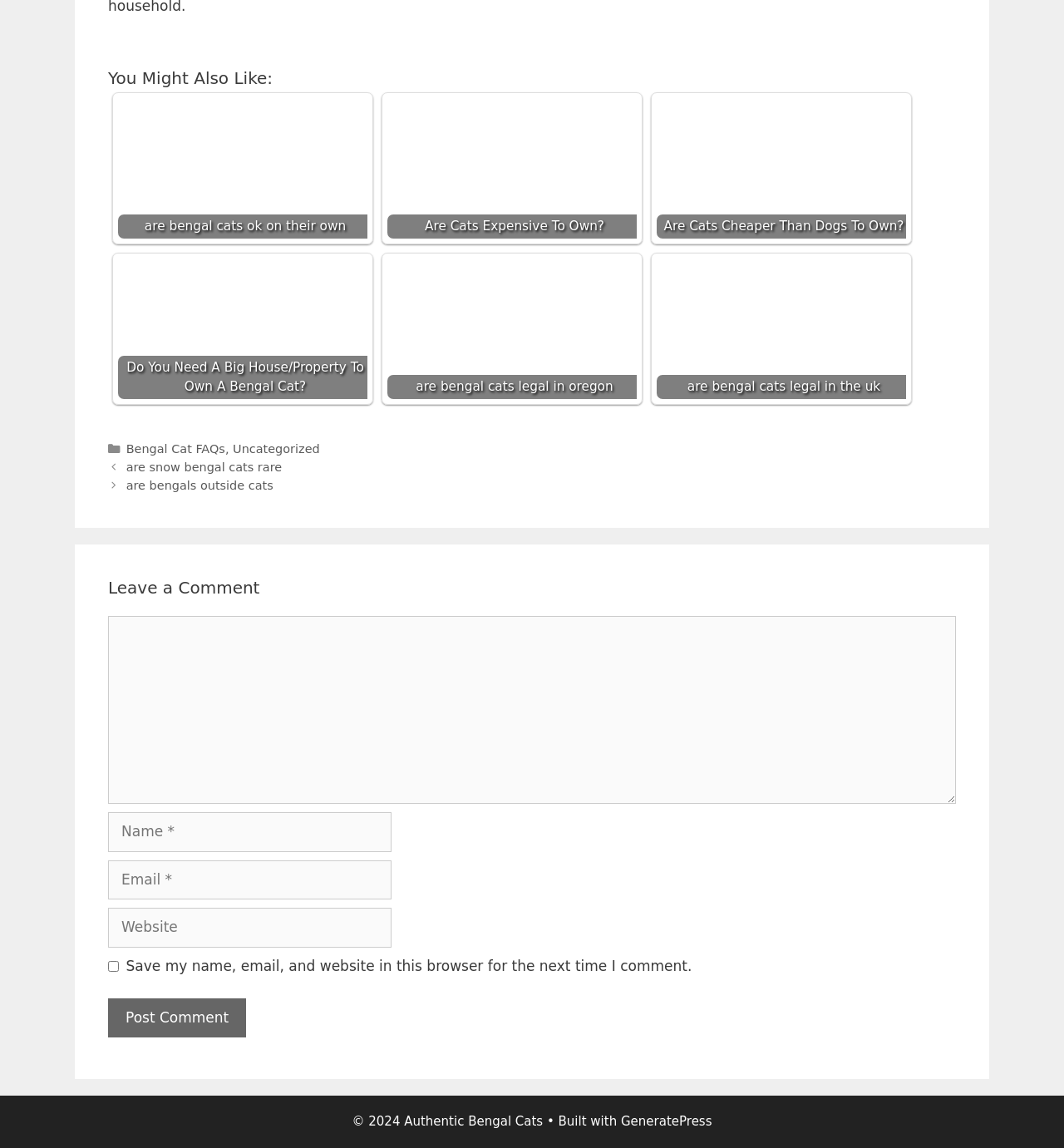With reference to the image, please provide a detailed answer to the following question: What is the purpose of the textbox with the label 'Email'?

I found a textbox with the label 'Email' and a required attribute set to True. This suggests that the user needs to enter their email address in this field, likely for commenting or subscription purposes.